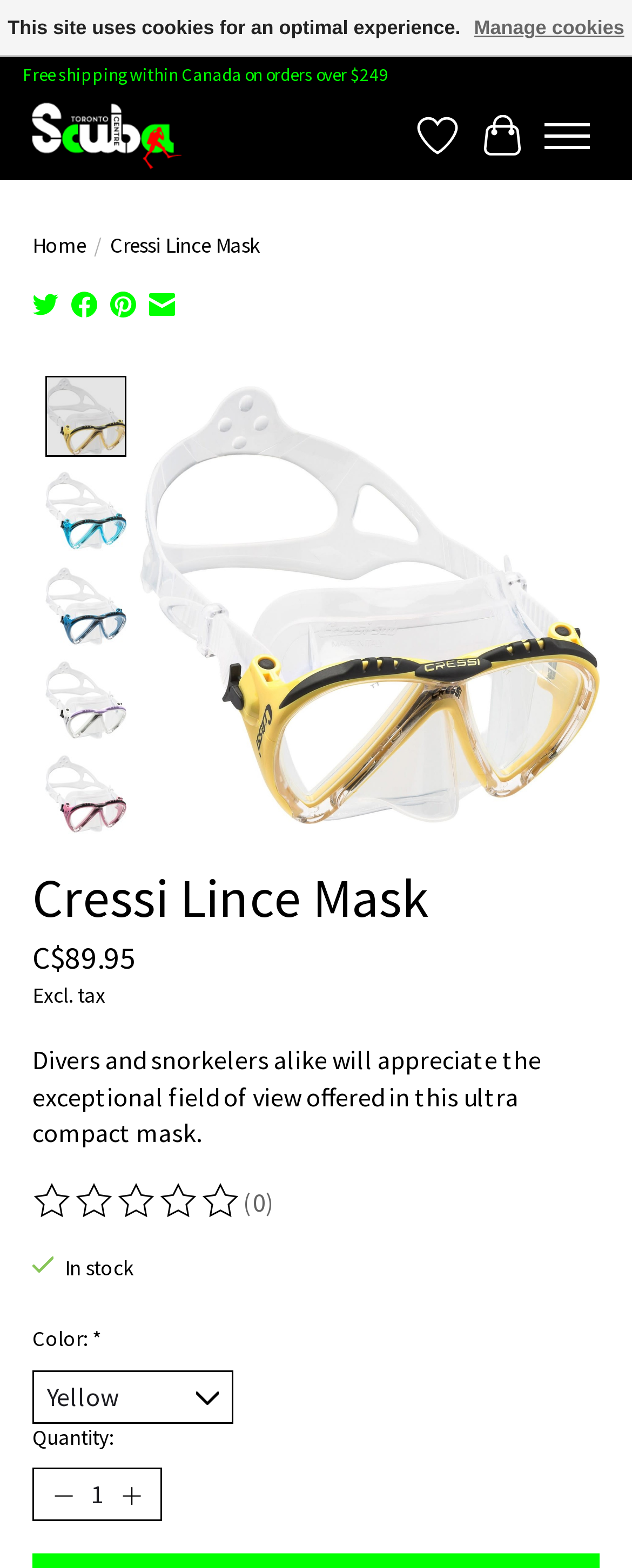Give a one-word or short-phrase answer to the following question: 
What is the rating of the Cressi Lince Mask?

0 out of 5